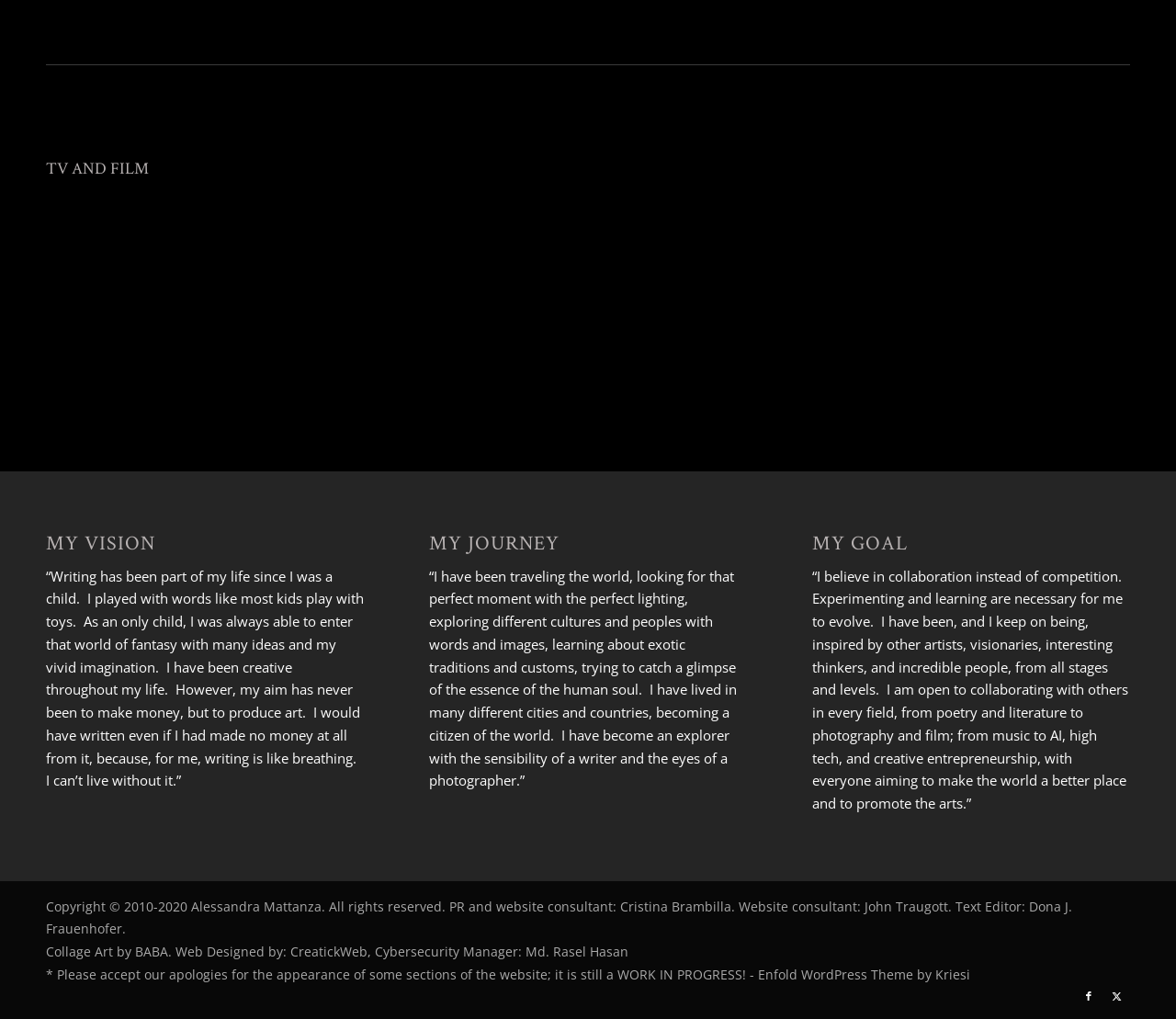Locate the bounding box of the UI element described by: "Md. Rasel Hasan" in the given webpage screenshot.

[0.447, 0.925, 0.534, 0.942]